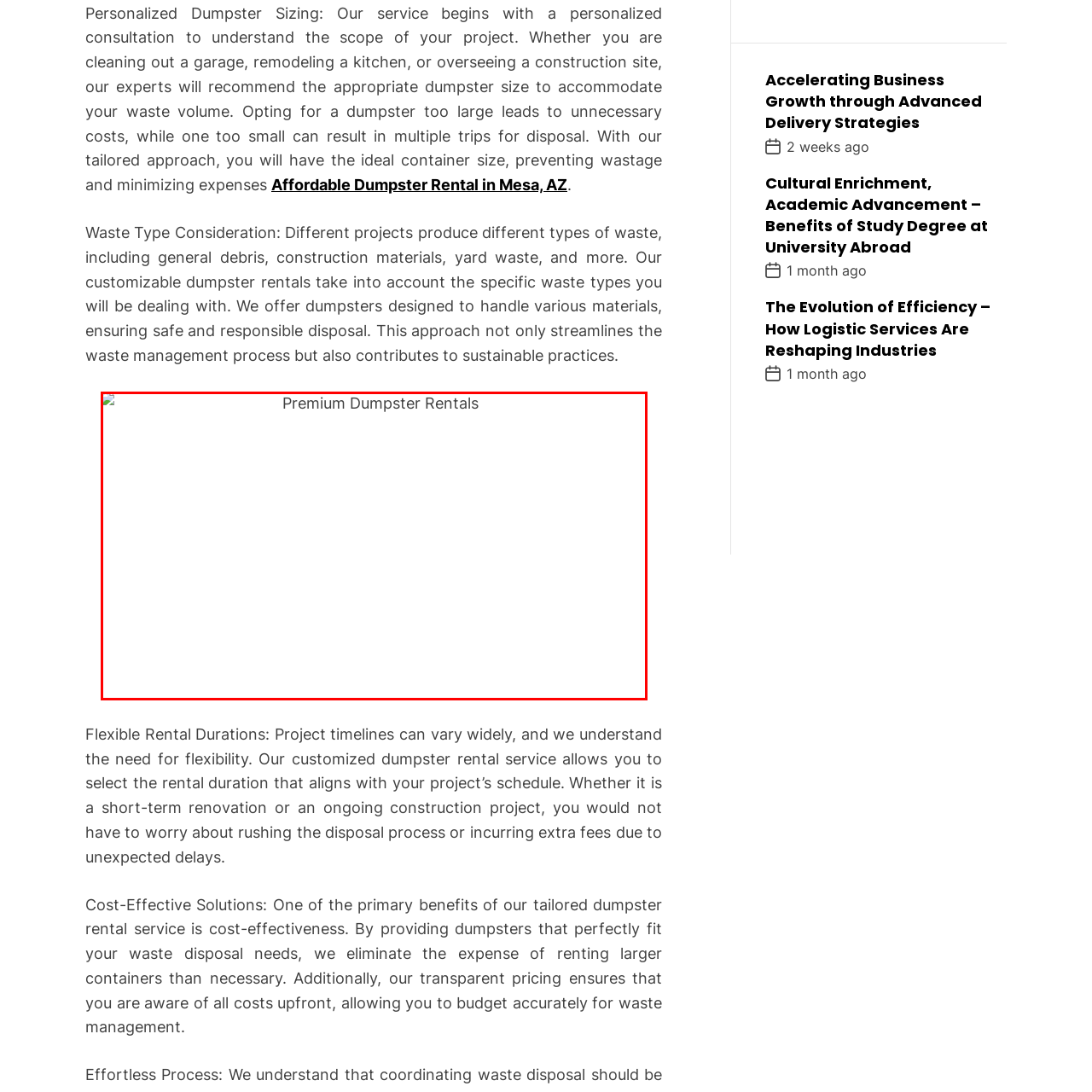What is the purpose of the personalized consultation?
Direct your attention to the image marked by the red bounding box and answer the question with a single word or phrase.

To avoid unnecessary costs